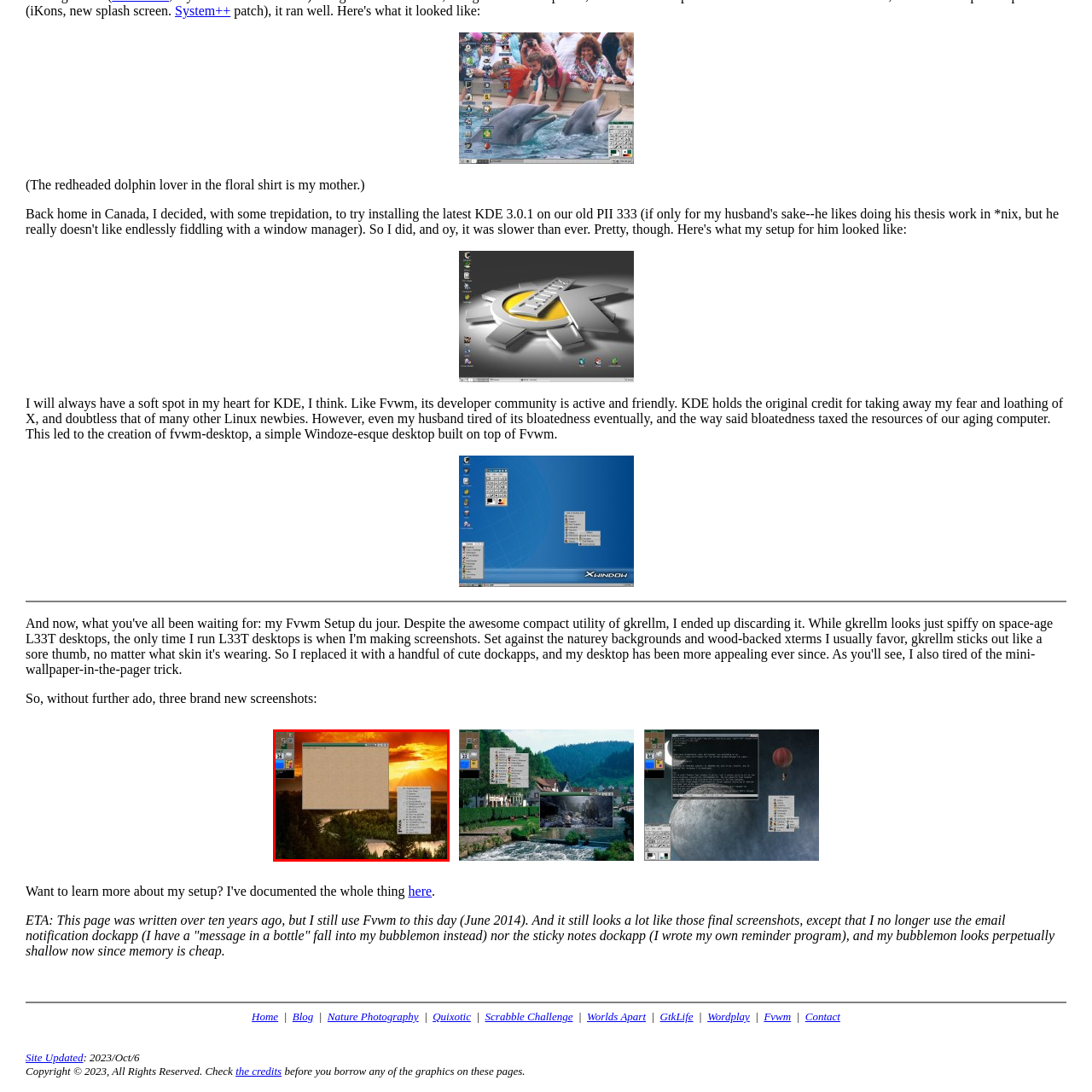What is the orientation of the menu on the right?
Observe the image marked by the red bounding box and answer in detail.

The orientation of the menu on the right is vertically oriented, as mentioned in the caption, which states 'a vertically oriented menu on the right includes various options or applications'.